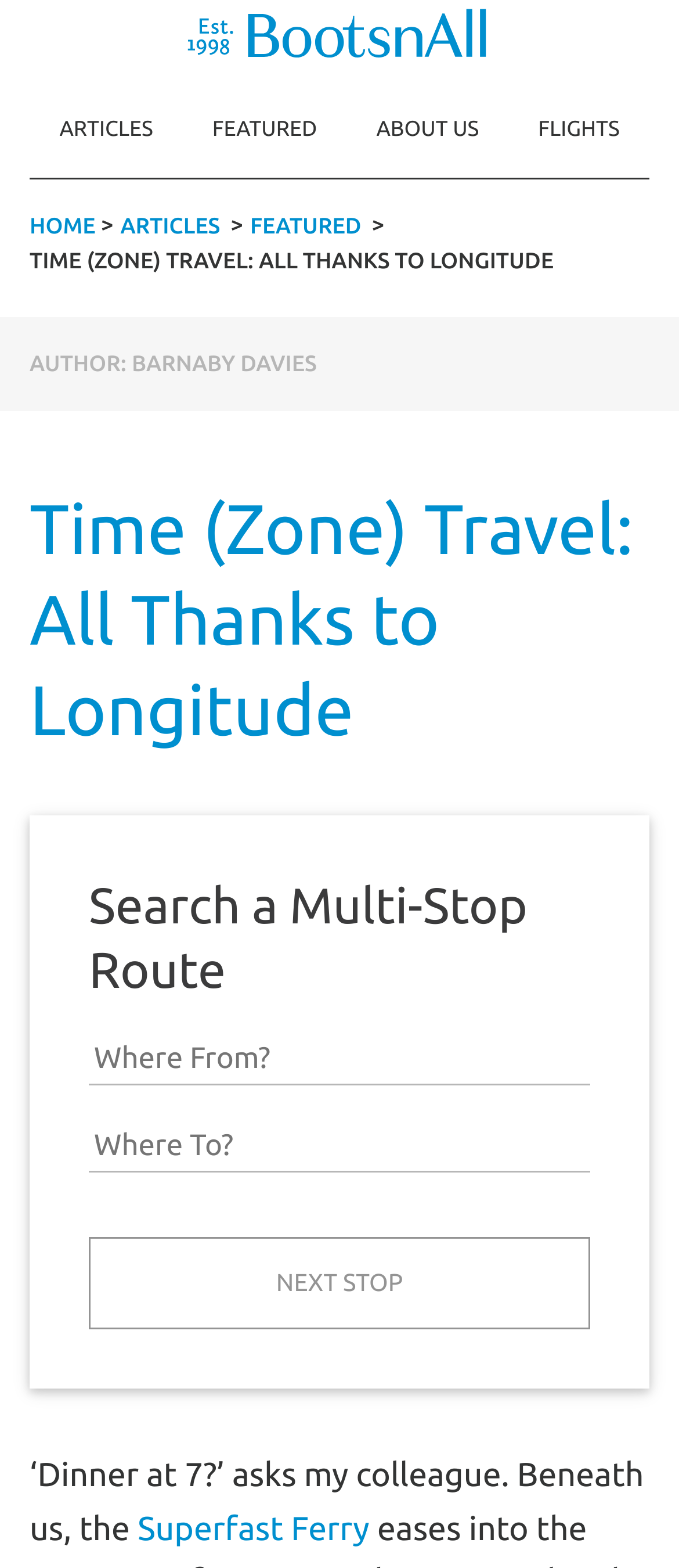Specify the bounding box coordinates for the region that must be clicked to perform the given instruction: "click on the 'ARTICLES' link".

[0.088, 0.076, 0.225, 0.09]